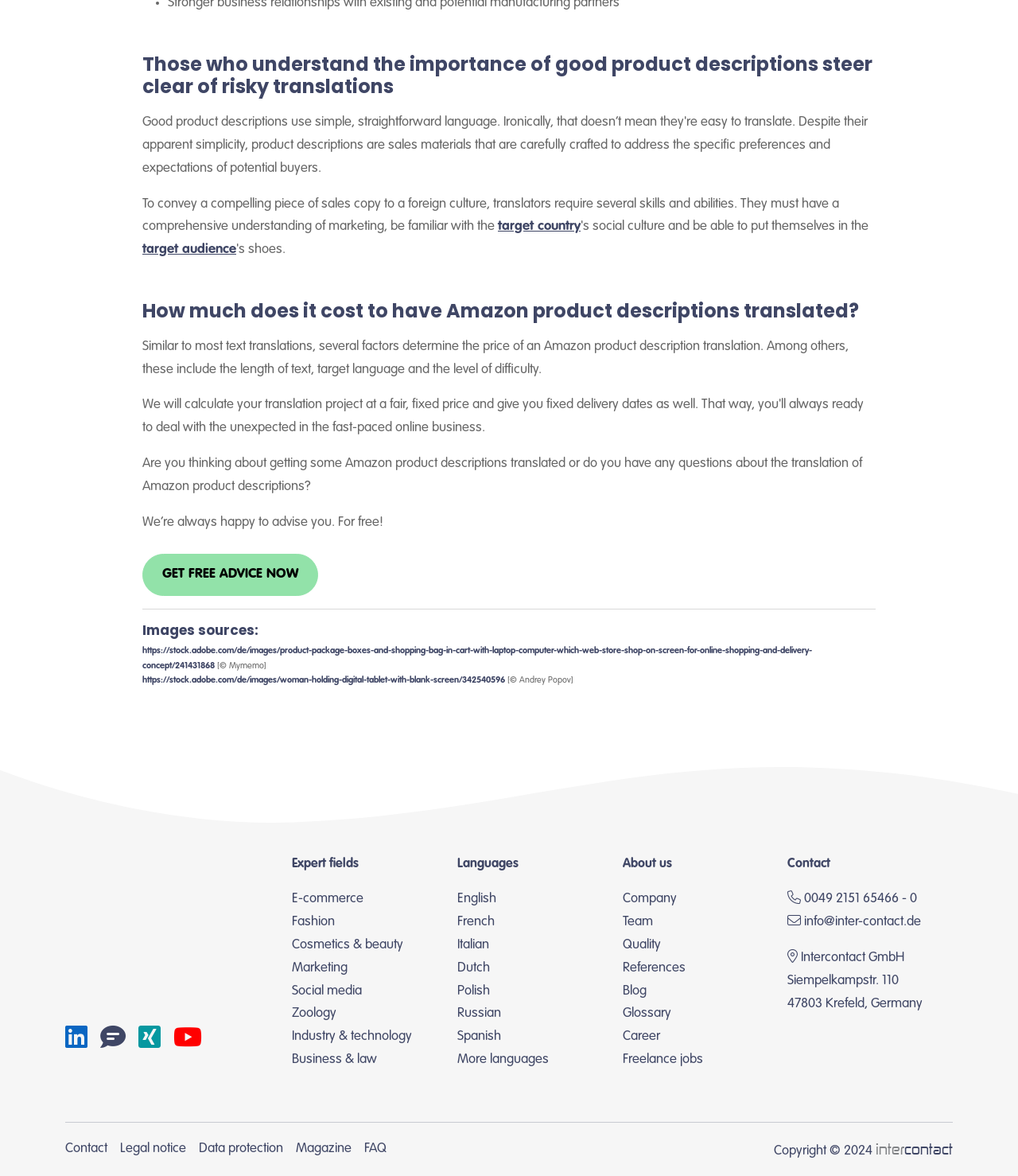Identify the bounding box coordinates of the area you need to click to perform the following instruction: "Get free advice now".

[0.14, 0.471, 0.312, 0.506]